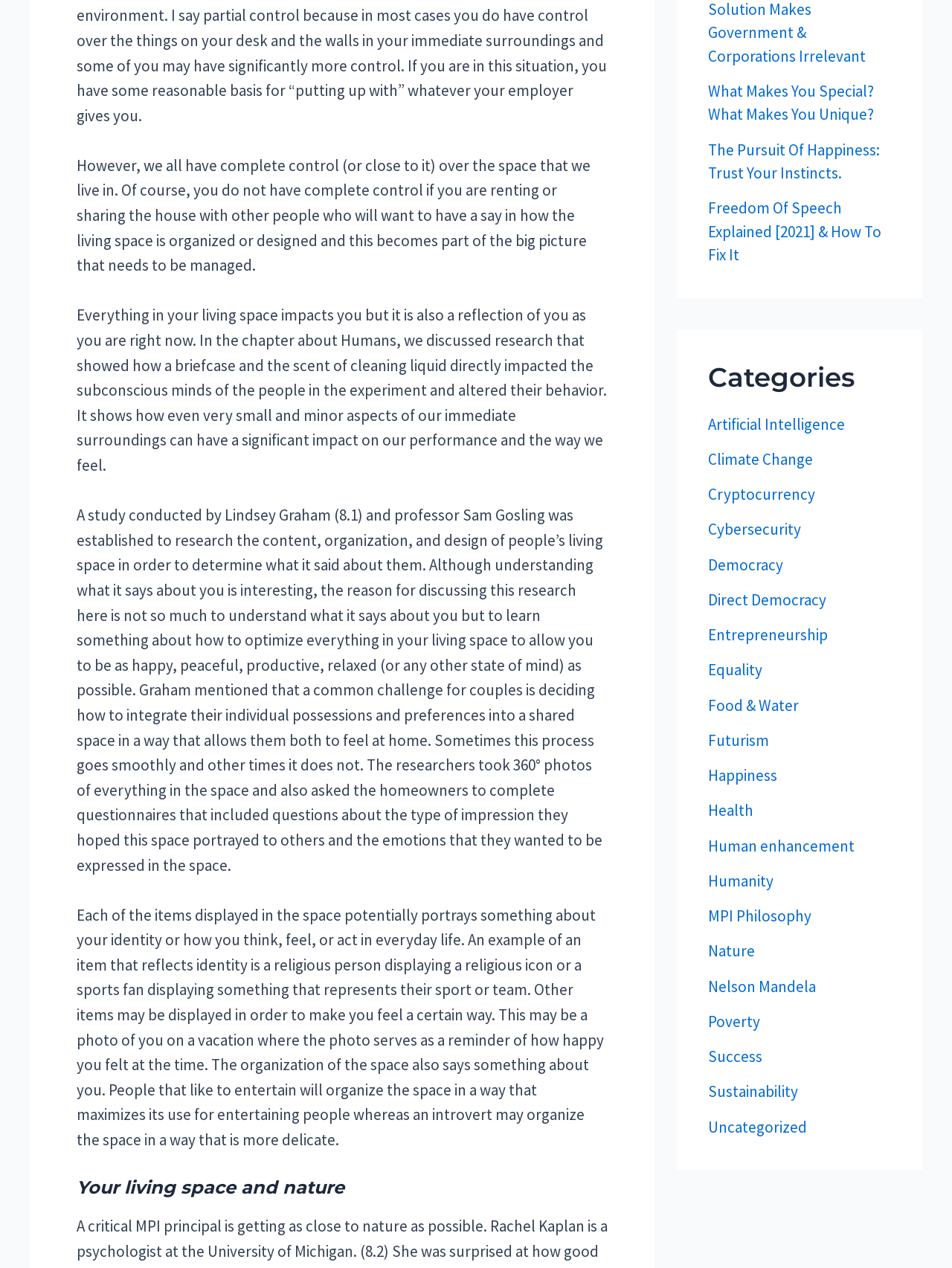Find and provide the bounding box coordinates for the UI element described with: "Speaking Engagements".

None